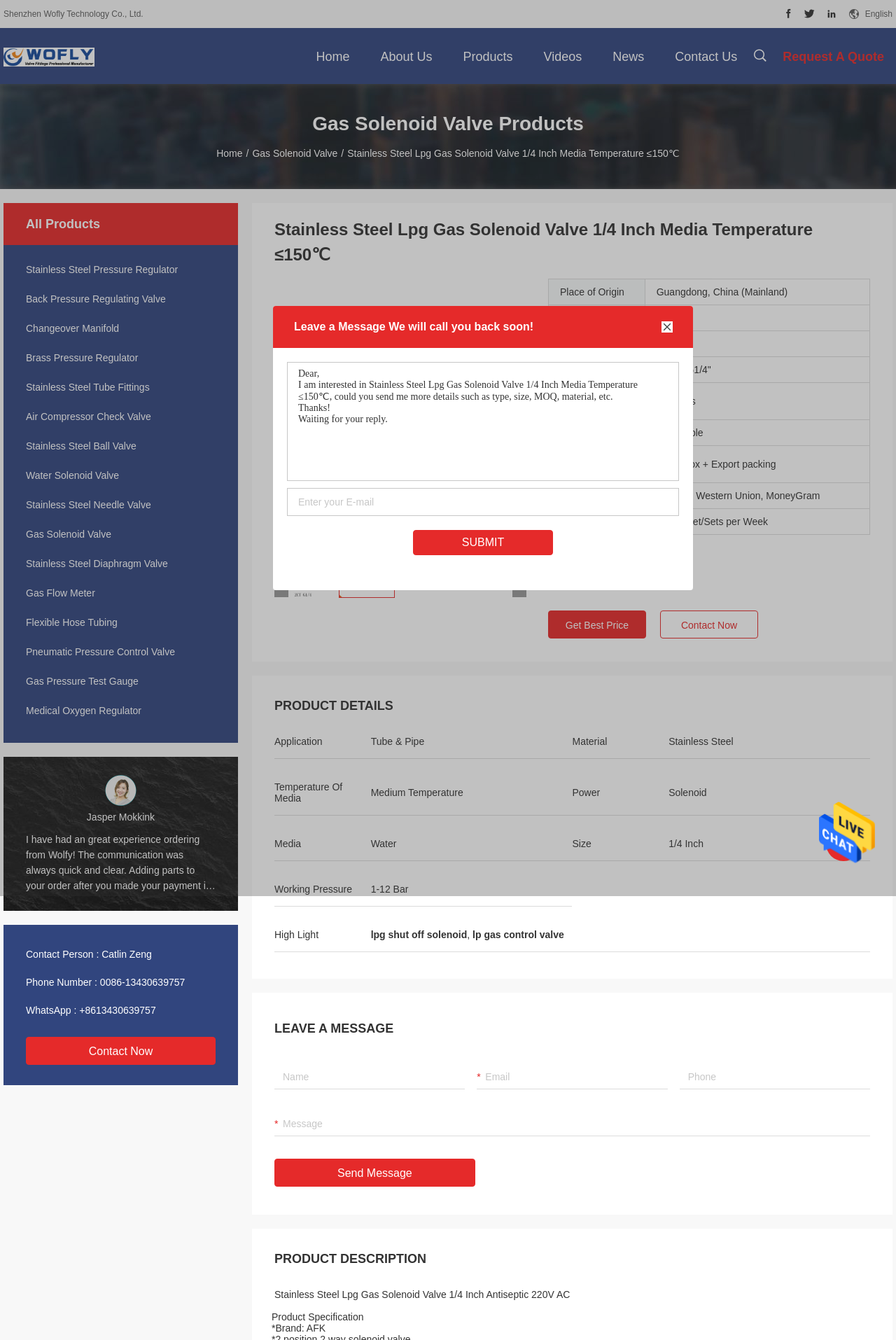Find the bounding box of the element with the following description: "Stainless Steel Tube Fittings". The coordinates must be four float numbers between 0 and 1, formatted as [left, top, right, bottom].

[0.004, 0.284, 0.266, 0.294]